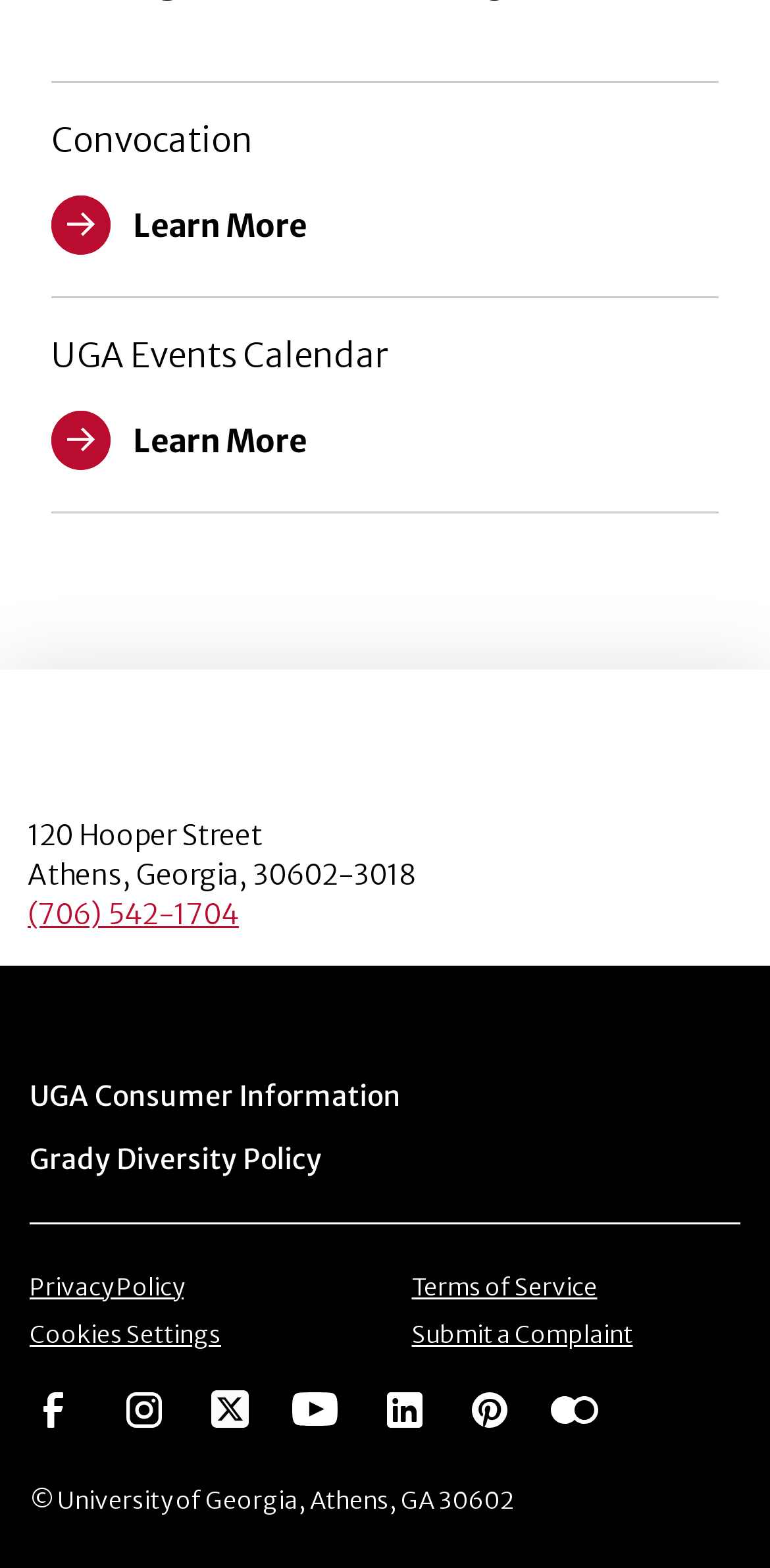Please find the bounding box coordinates of the element that you should click to achieve the following instruction: "View University of Georgia's main logo". The coordinates should be presented as four float numbers between 0 and 1: [left, top, right, bottom].

[0.036, 0.462, 0.459, 0.485]